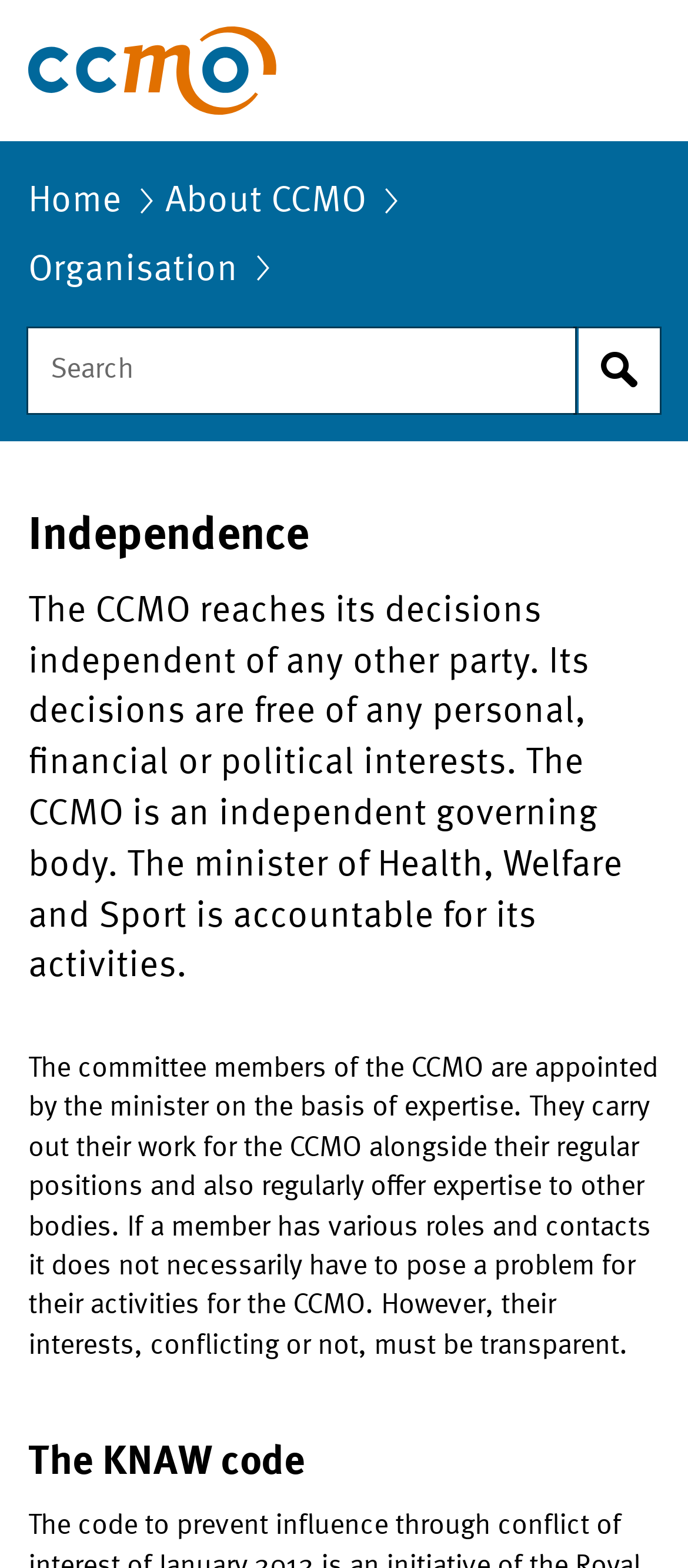What is the name of the code mentioned on the page?
Please ensure your answer to the question is detailed and covers all necessary aspects.

The heading 'The KNAW code' is located at the bottom of the page, indicating that the KNAW code is a relevant topic or guideline mentioned on the page.